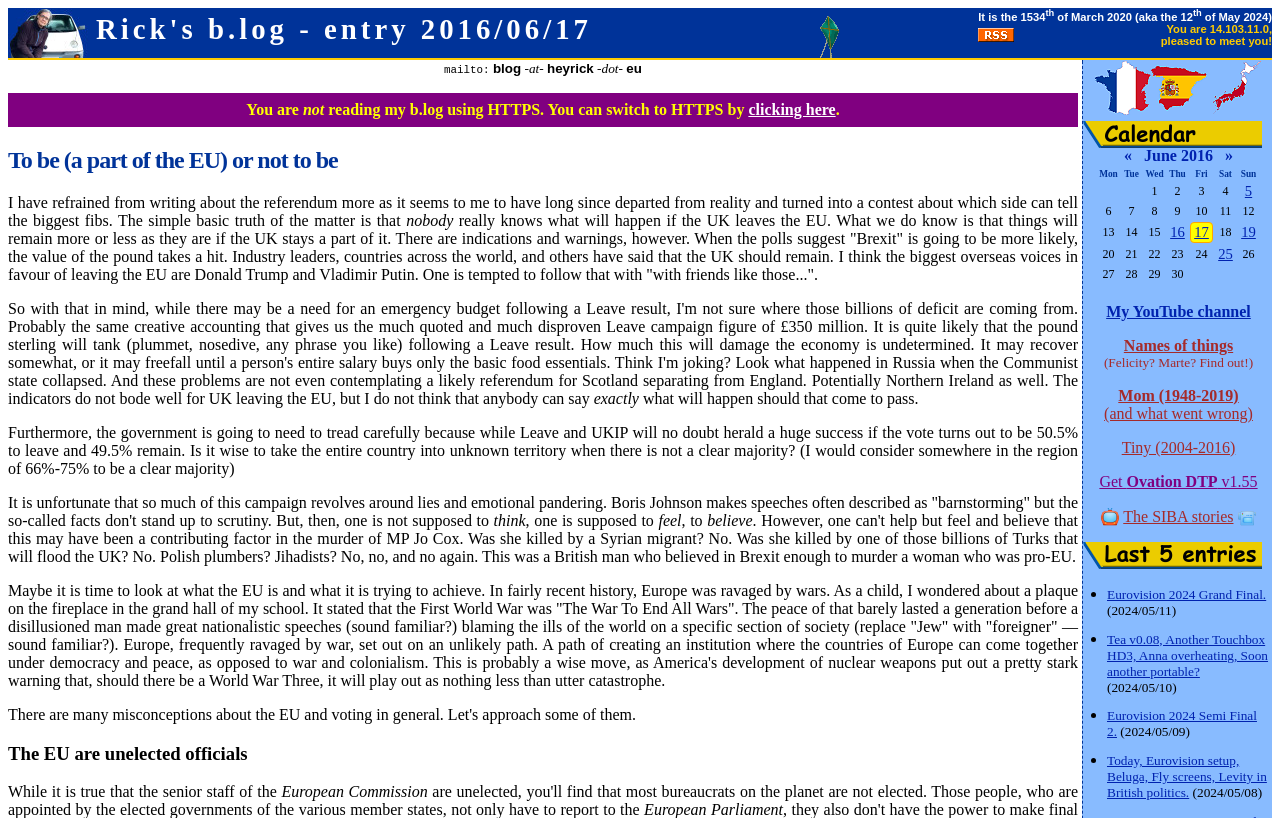Locate the bounding box coordinates of the element I should click to achieve the following instruction: "Click the 'Rick's kitemark' link".

[0.637, 0.054, 0.661, 0.075]